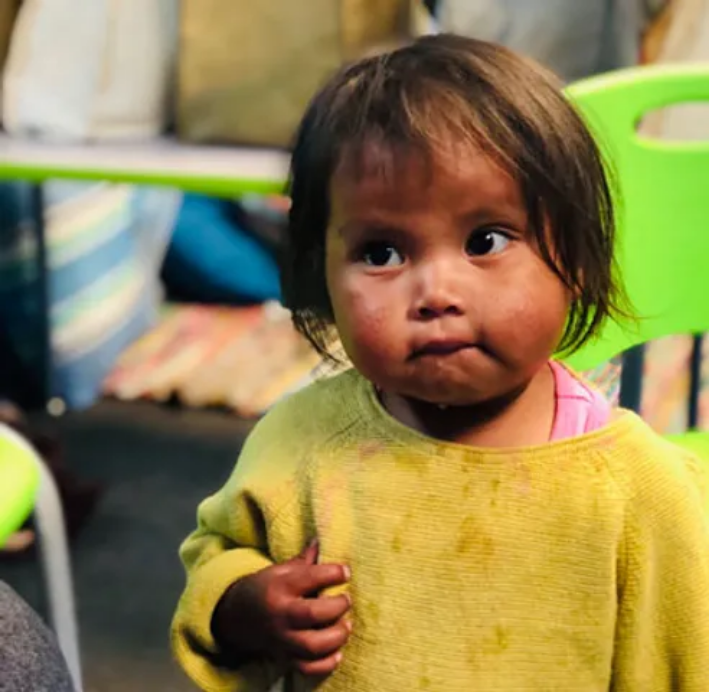Please answer the following question using a single word or phrase: 
What is the Phoenix Mission's goal?

Assist families in need